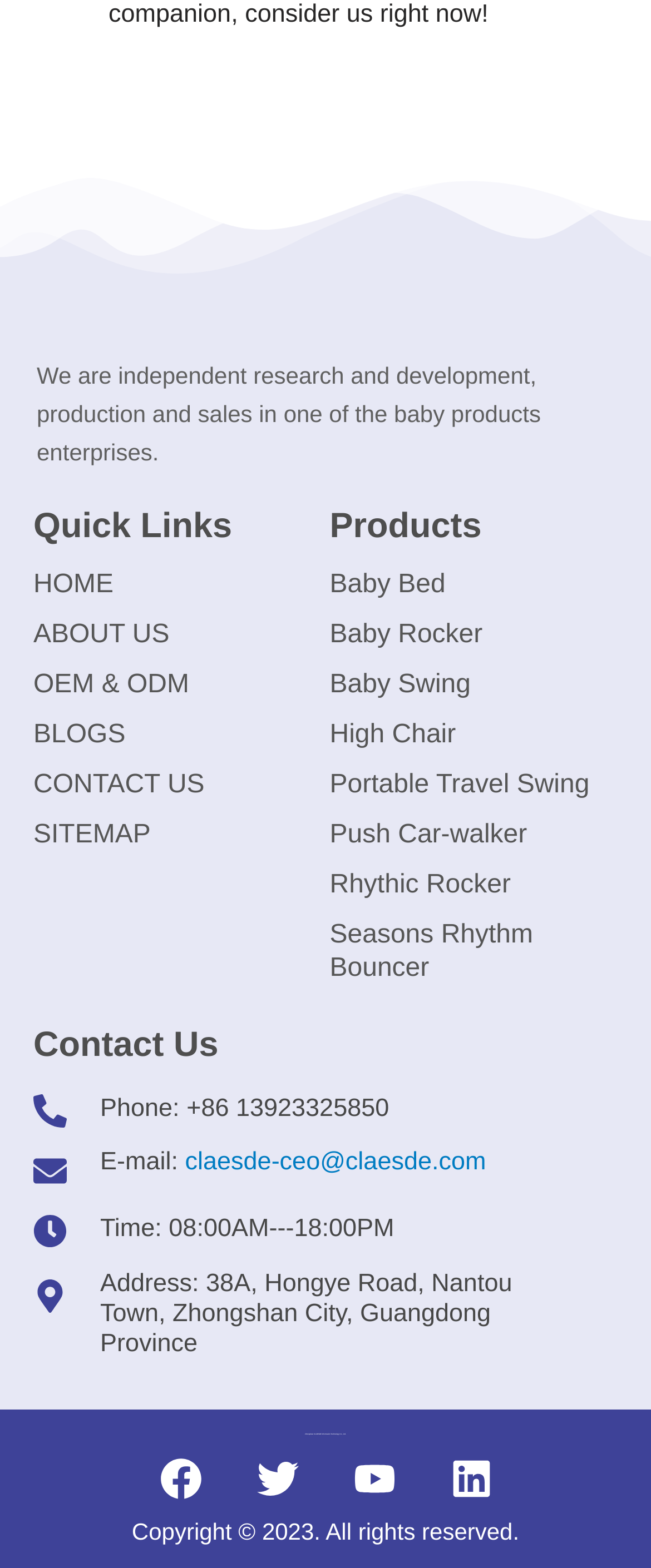Based on the element description, predict the bounding box coordinates (top-left x, top-left y, bottom-right x, bottom-right y) for the UI element in the screenshot: Seasons Rhythm Bouncer

[0.506, 0.581, 0.91, 0.635]